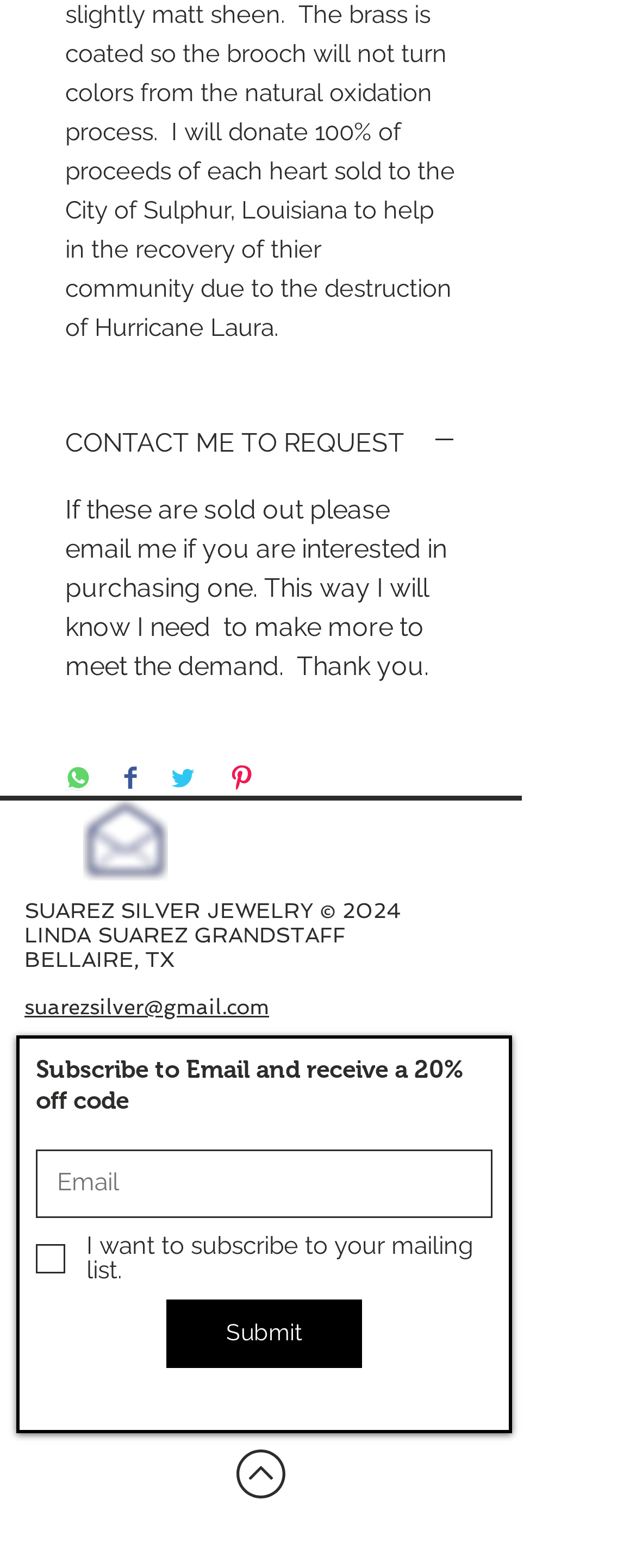Please study the image and answer the question comprehensively:
What is the discount offered for subscribing to the email list?

The heading element at the bottom of the page says 'Subscribe to Email and receive a 20% off code'. This indicates that subscribers will receive a 20% discount code.